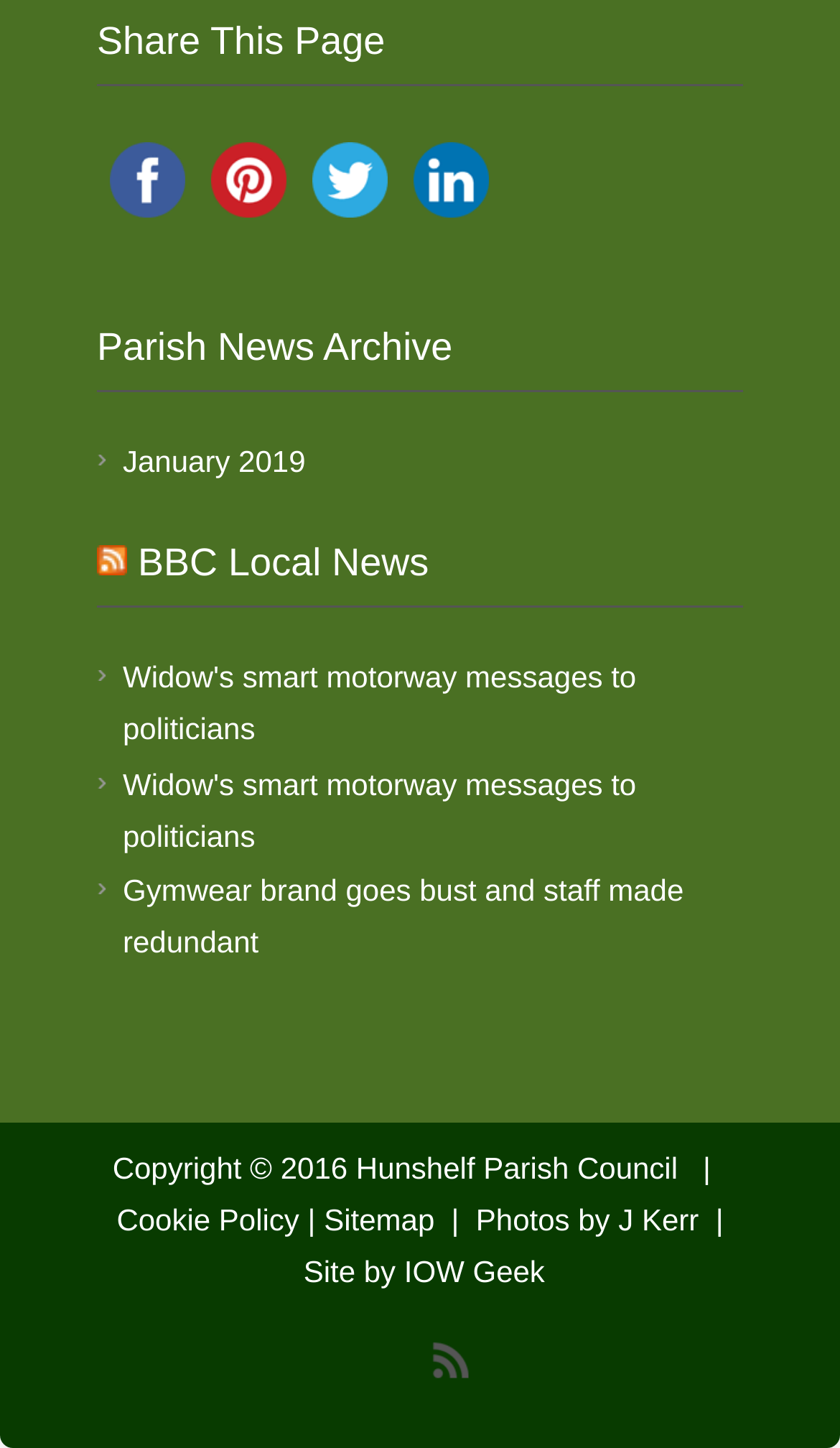Show the bounding box coordinates for the HTML element described as: "parent_node: BBC Local News".

[0.115, 0.374, 0.151, 0.404]